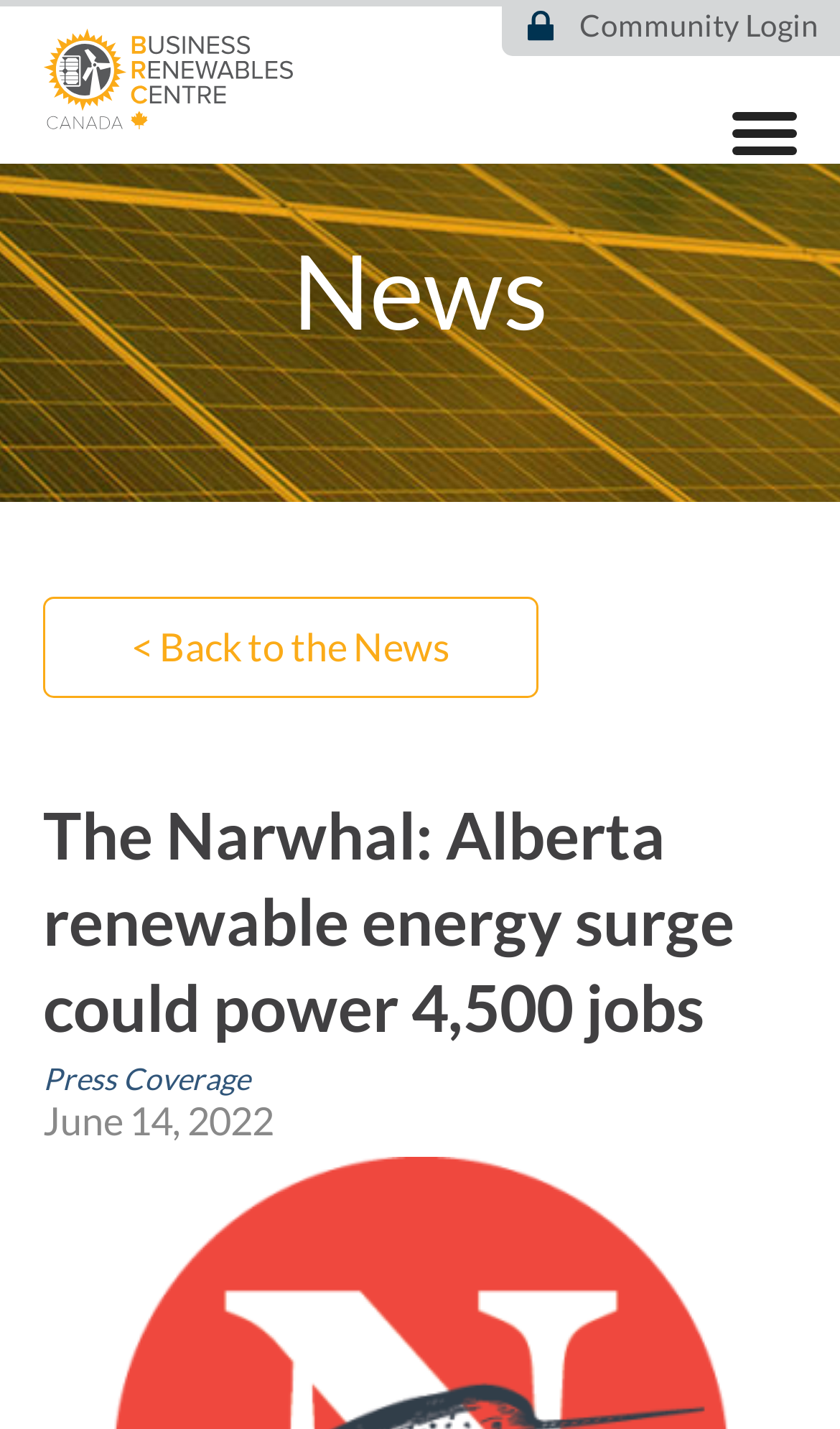Extract the bounding box for the UI element that matches this description: "Events".

[0.097, 0.268, 0.269, 0.301]